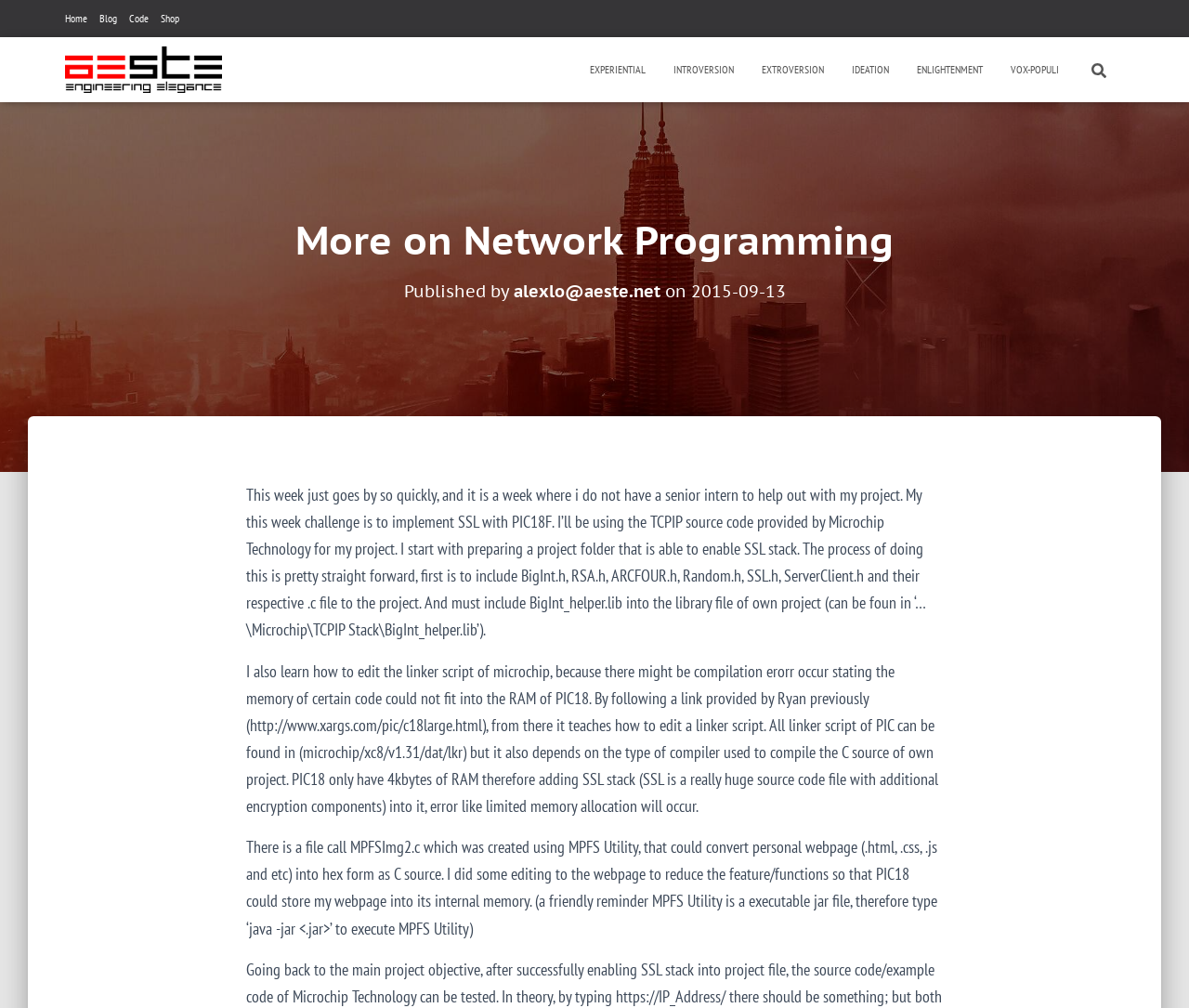Please identify the bounding box coordinates of the area that needs to be clicked to fulfill the following instruction: "Click on the 'Home' link."

[0.055, 0.0, 0.073, 0.037]